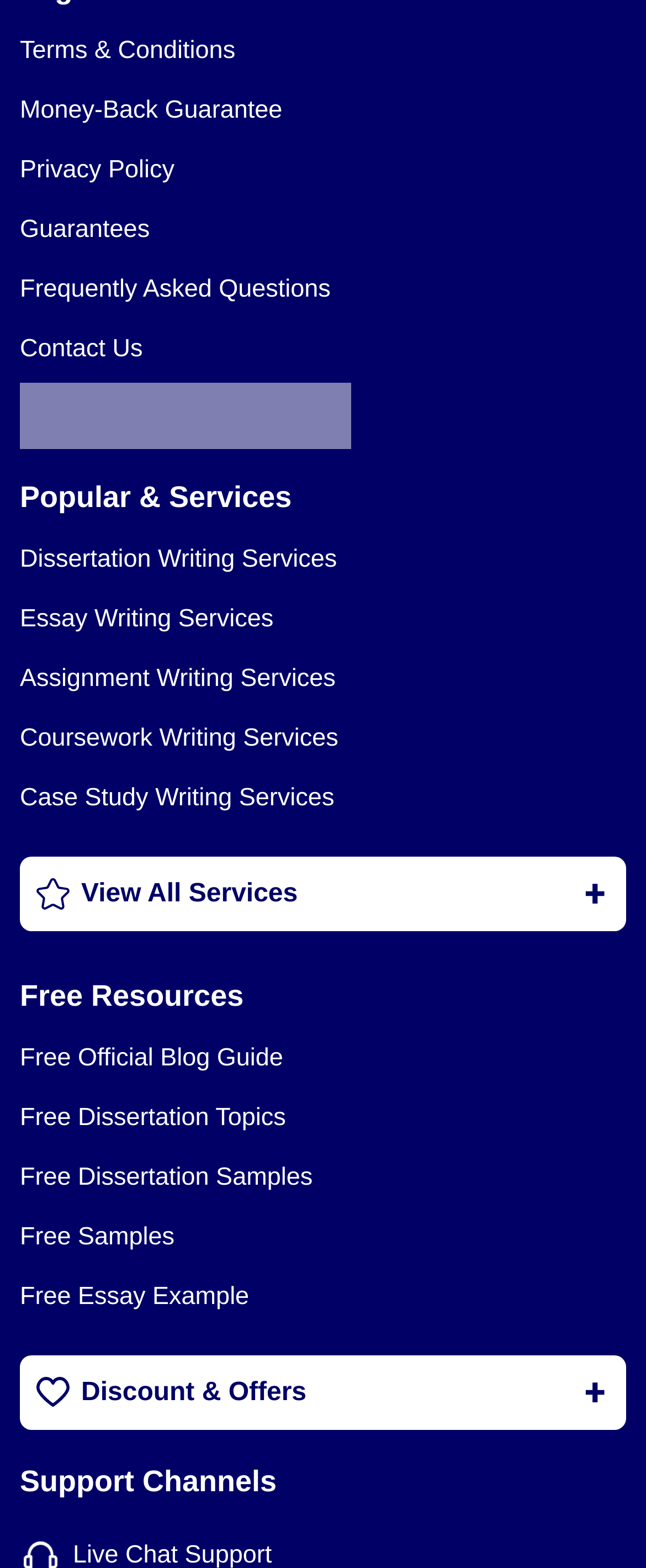Identify the bounding box of the UI element that matches this description: "Guarantees".

[0.031, 0.137, 0.232, 0.155]